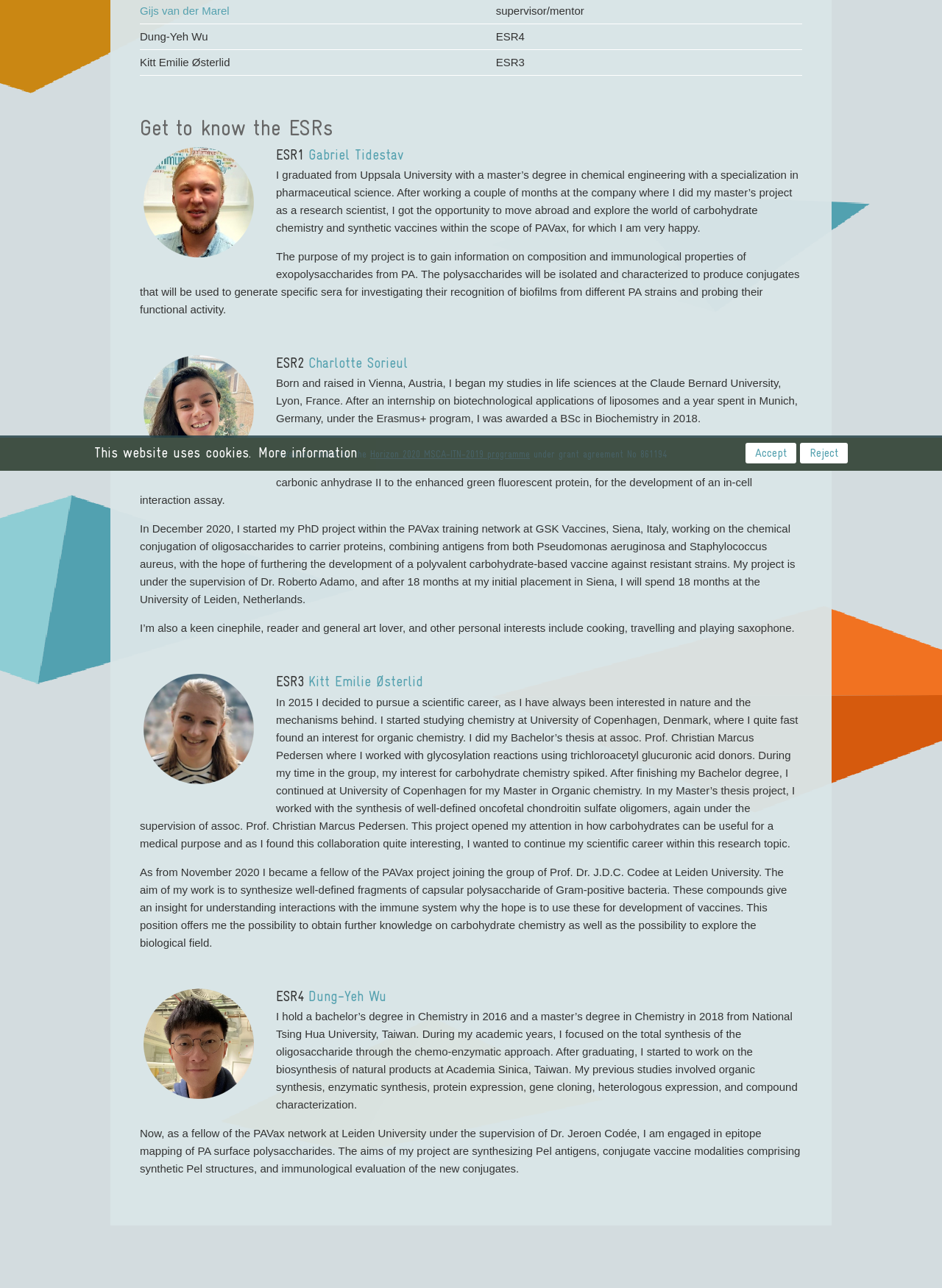For the element described, predict the bounding box coordinates as (top-left x, top-left y, bottom-right x, bottom-right y). All values should be between 0 and 1. Element description: Accept

[0.791, 0.344, 0.846, 0.36]